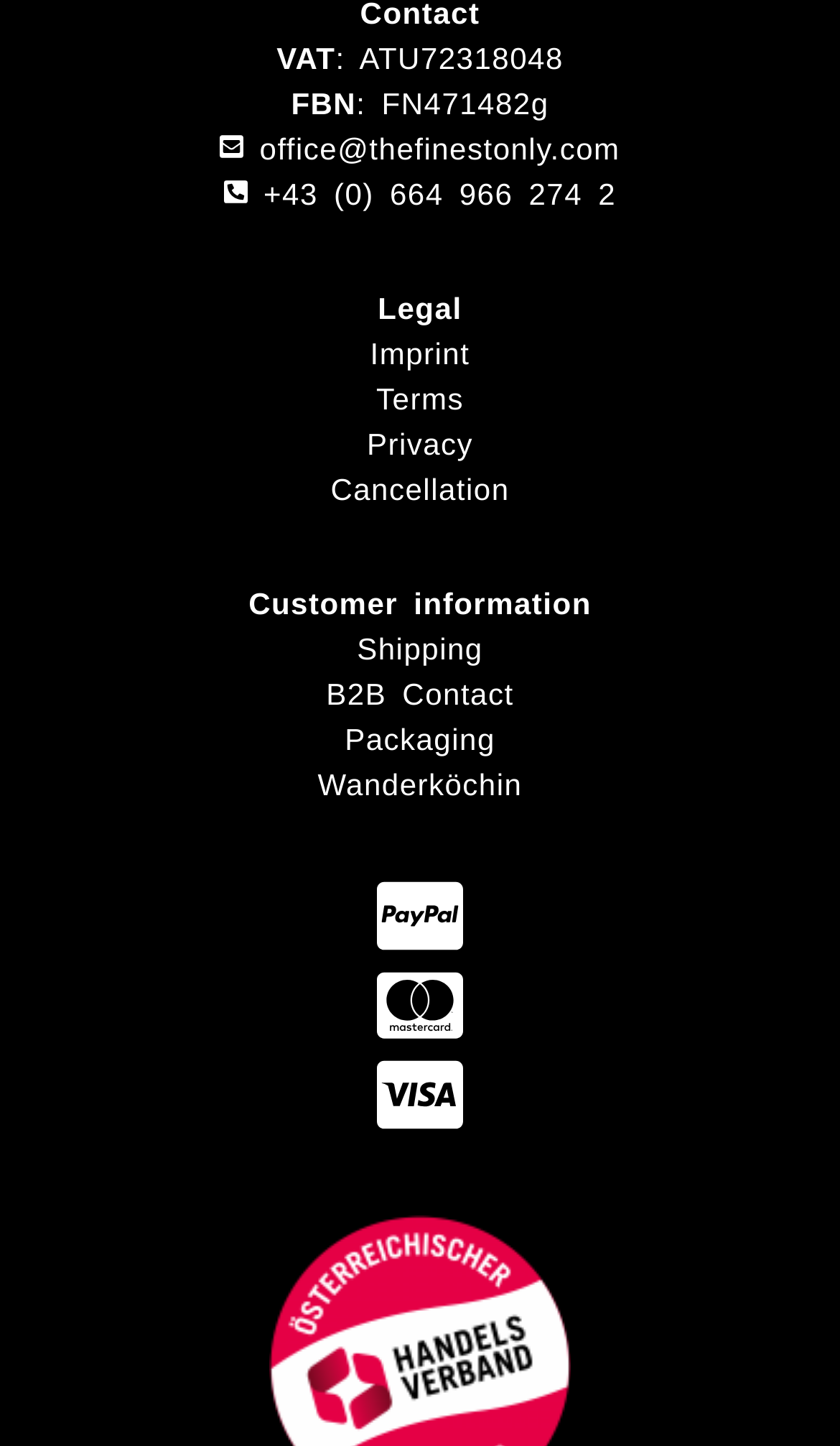Answer the following query with a single word or phrase:
How many phone numbers are available?

1